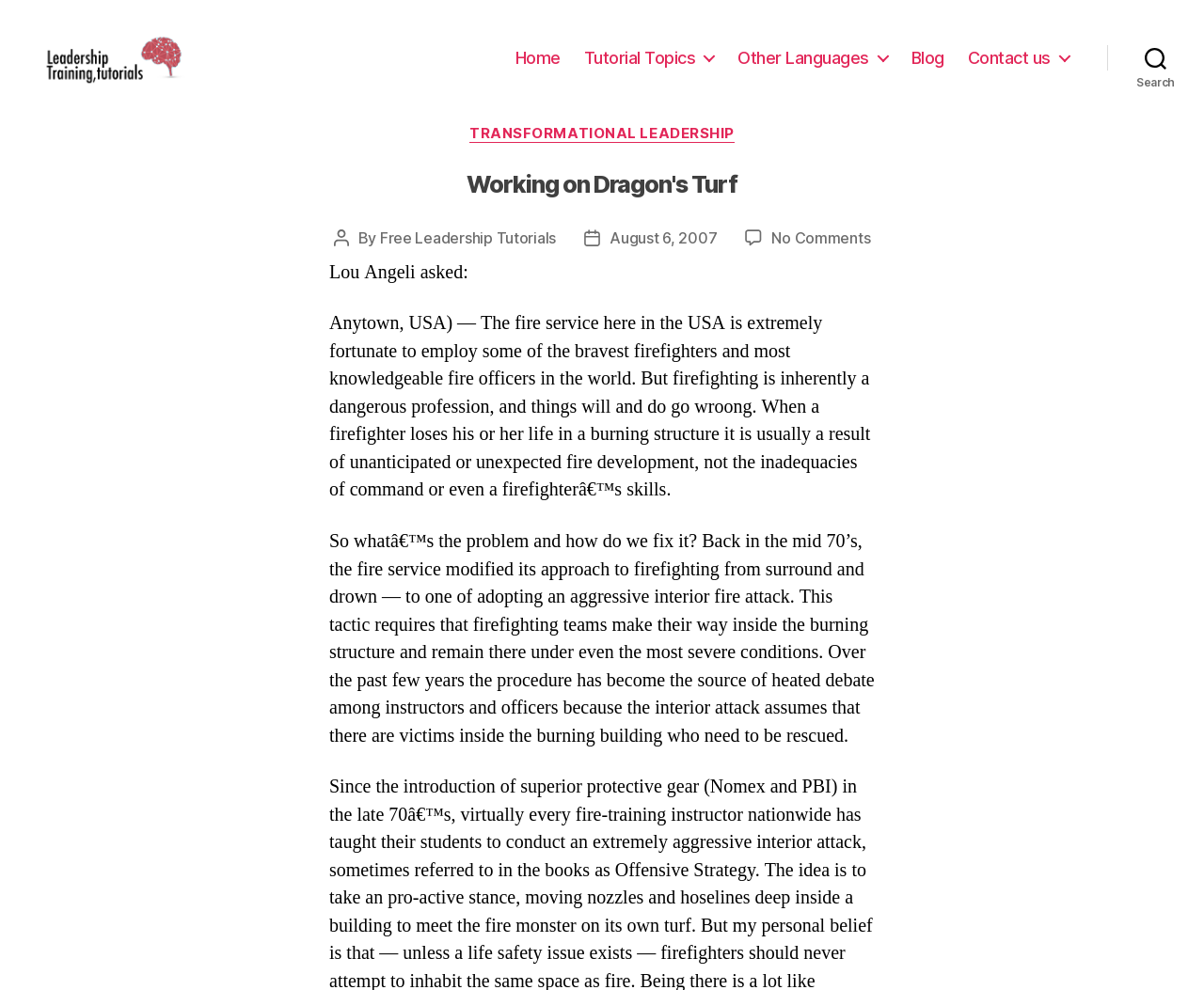Use a single word or phrase to answer the following:
What is the author of the post?

Free Leadership Tutorials